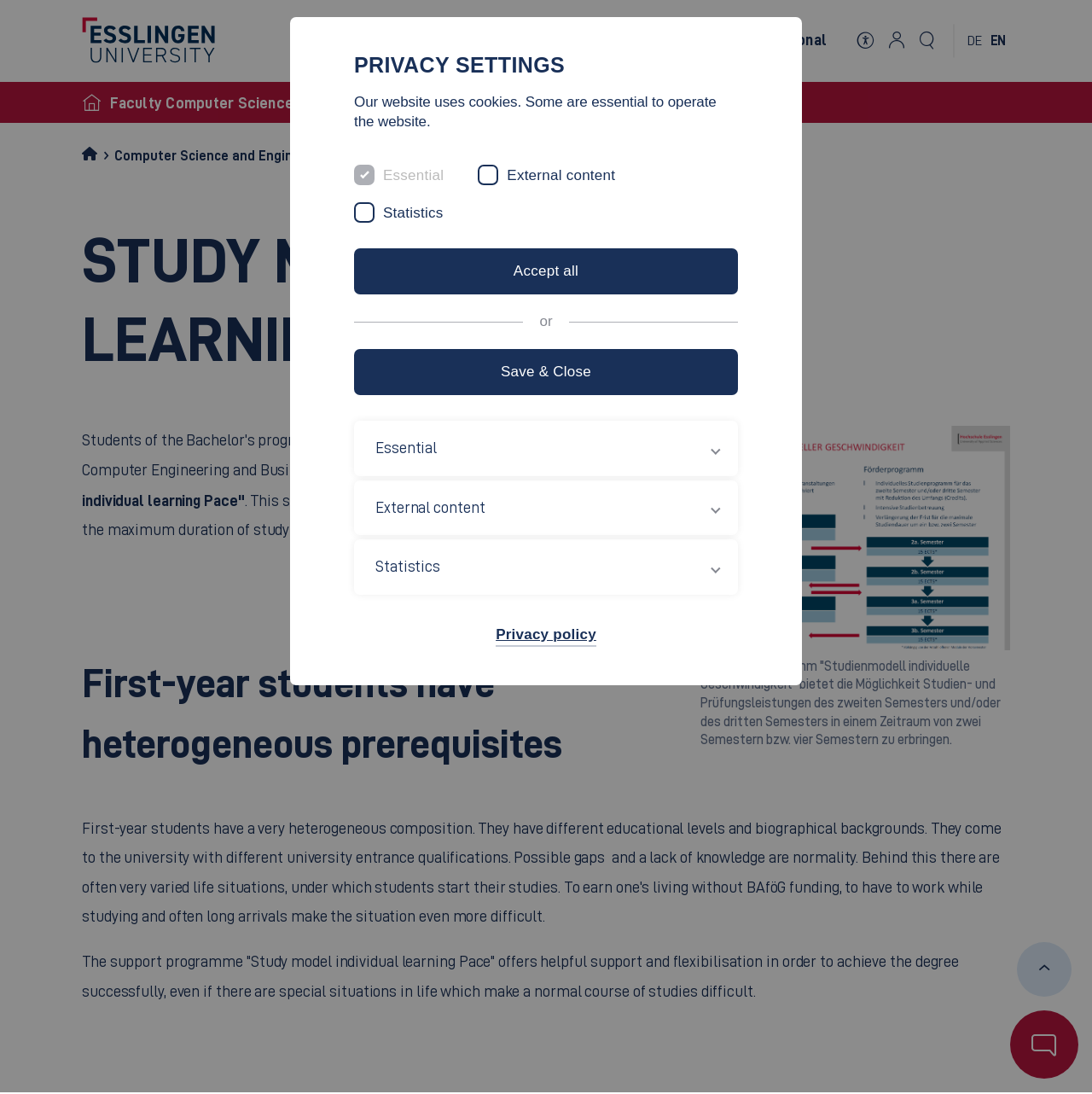Show the bounding box coordinates for the element that needs to be clicked to execute the following instruction: "Click the 'Scroll to top' button". Provide the coordinates in the form of four float numbers between 0 and 1, i.e., [left, top, right, bottom].

[0.931, 0.861, 0.981, 0.911]